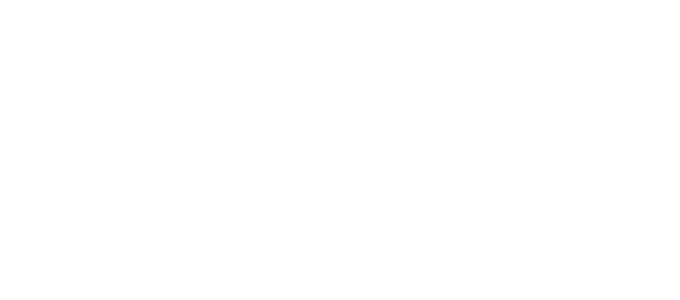Describe all significant details and elements found in the image.

The image presents an abstract symbol, likely representing a concept related to education or accessibility, integral to the theme of student support. It resides within the context of an article titled "Why Remtek’s familiarisation sessions are a vital part of the student journey." The content emphasizes the importance of familiarization sessions in enhancing the educational experience for students, particularly in relation to accessible learning technologies and support systems. 

This visual representation complements the article's focus on improving service delivery and addressing ongoing concerns in education by indicating a commitment to inclusive practices. Overall, the image serves as a visual cue that aligns with the topics of enhancement and support within the academic framework.